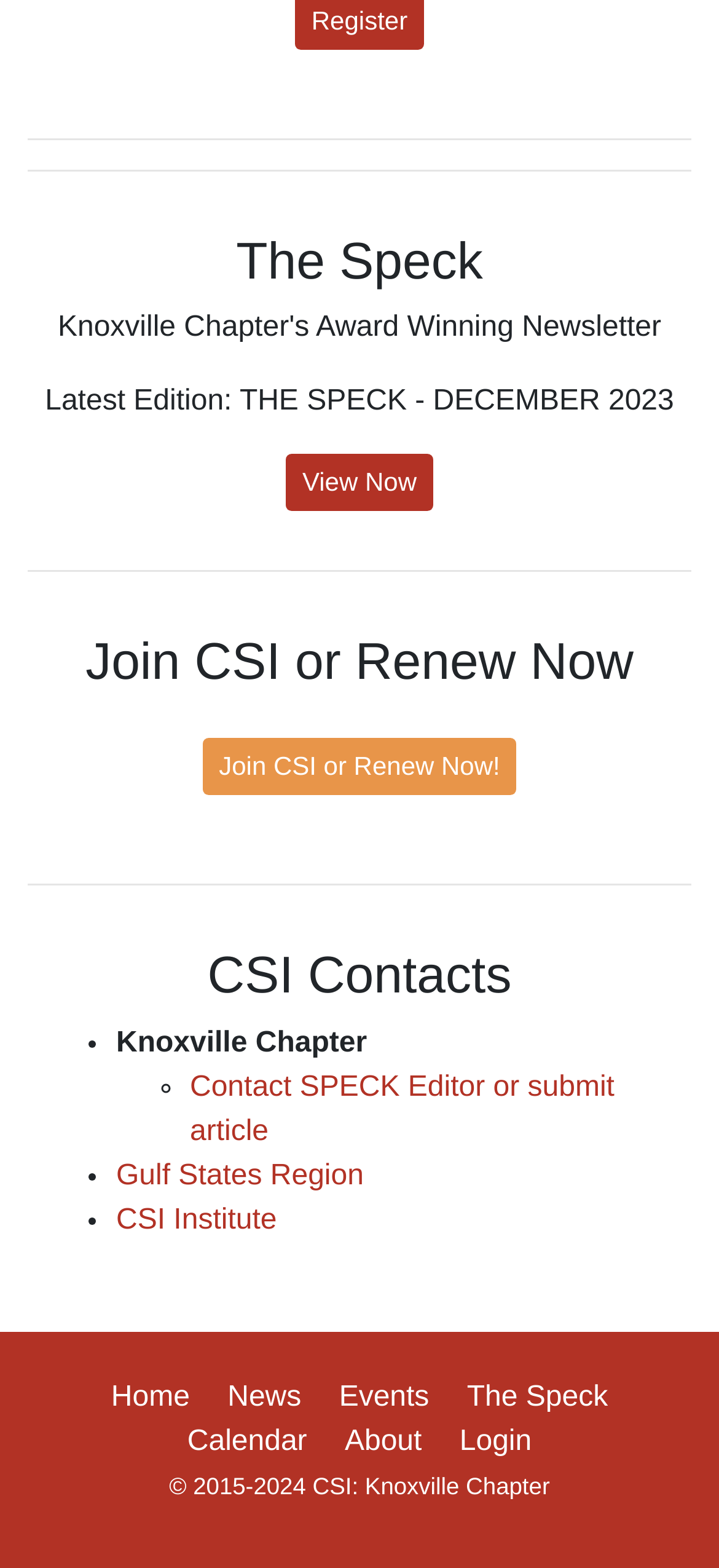What is the copyright year range of CSI: Knoxville Chapter?
Observe the image and answer the question with a one-word or short phrase response.

2015-2024